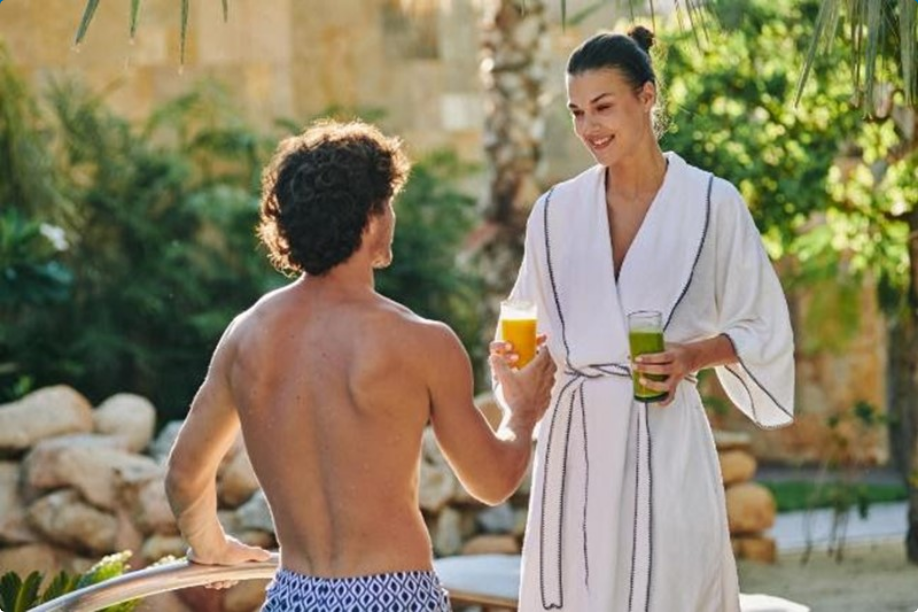Elaborate on all the elements present in the image.

In this serene image, a man and woman are enjoying a moment of relaxation in a luxurious outdoor setting. The man, seen from behind, has a casual appearance, sporting only patterned swim shorts and revealing a fit physique. The woman, facing him, radiates warmth and hospitality, dressed in a plush white robe with subtle detailing. She holds two colorful drinks, one a bright orange and the other a refreshing green, suggesting a lively yet healthy indulgence. The lush greenery and soft stone background enhance the tranquil spa atmosphere, perfect for unwinding during a getaway in Los Cabos—a destination known for its stunning landscapes and wellness retreats. This scene captures the essence of leisure and connection, inviting viewers to imagine themselves in this idyllic escape.